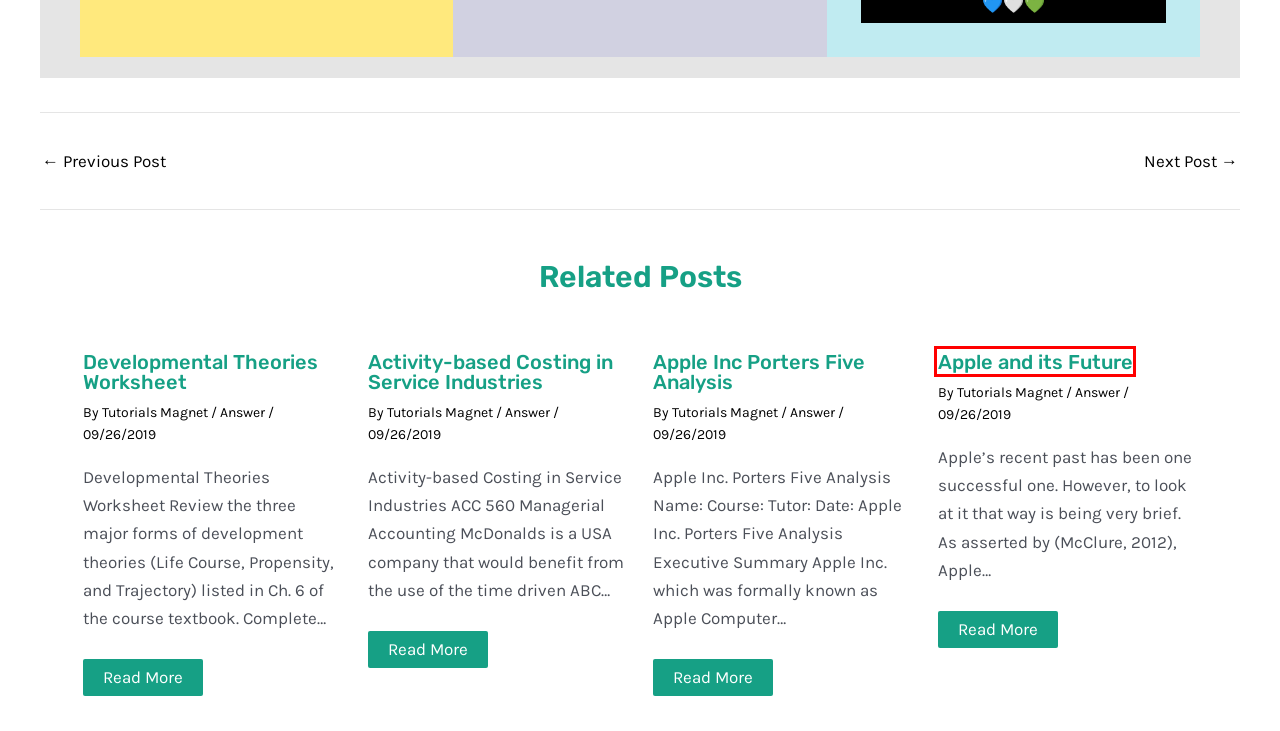Review the screenshot of a webpage which includes a red bounding box around an element. Select the description that best fits the new webpage once the element in the bounding box is clicked. Here are the candidates:
A. Do the HR talent management practices at your organization put people first
B. Apple and its Future
C. Confidence level and estimation
D. Apple Inc Porters Five Analysis
E. Nursing
F. CIS 500
G. Activity-based Costing in Service Industries
H. Developmental Theories Worksheet

B